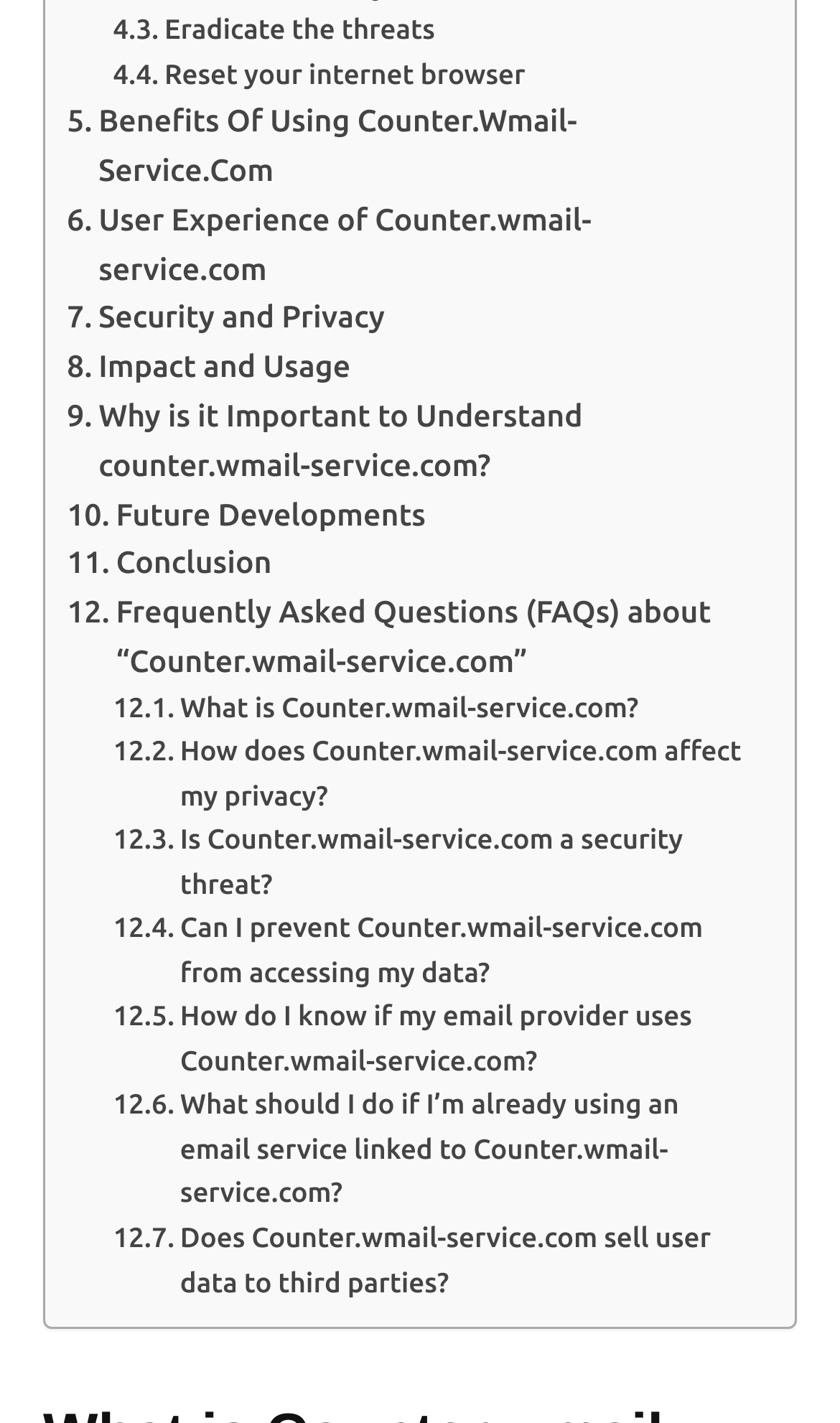Please find the bounding box coordinates of the element that needs to be clicked to perform the following instruction: "Get answers to frequently asked questions about Counter.Wmail-Service.Com". The bounding box coordinates should be four float numbers between 0 and 1, represented as [left, top, right, bottom].

[0.079, 0.414, 0.895, 0.483]